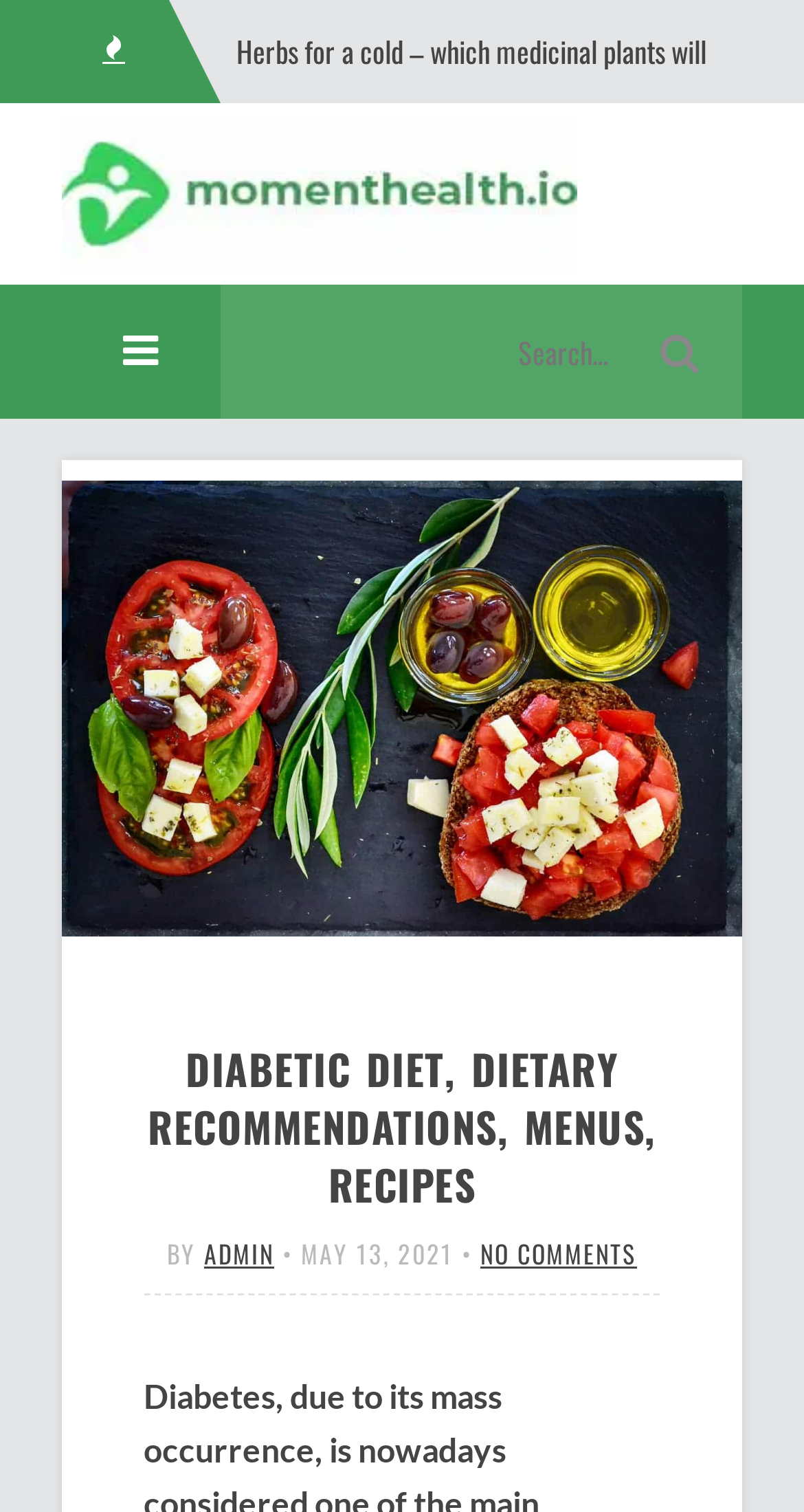Summarize the contents and layout of the webpage in detail.

The webpage appears to be an article or blog post about diabetic diet, dietary recommendations, menus, and recipes. At the top left of the page, there is a link to another article about herbs for a cold, followed by a link to the website's homepage, accompanied by a small image of the website's logo. 

To the right of these links, there is a search bar with a placeholder text "Search…". Below the search bar, there is a large image, possibly an illustration or a photo related to diabetes or healthy eating. 

The main content of the page starts with a heading that reads "DIABETIC DIET, DIETARY RECOMMENDATIONS, MENUS, RECIPES" in a prominent font size. Below the heading, there is a byline that reads "BY ADMIN" followed by a timestamp "MAY 13, 2021". 

At the bottom of the page, there is a link that reads "NO COMMENTS", suggesting that the article does not have any comments or a comment section. Overall, the webpage appears to be a informative article or blog post about diabetic diet and related topics.